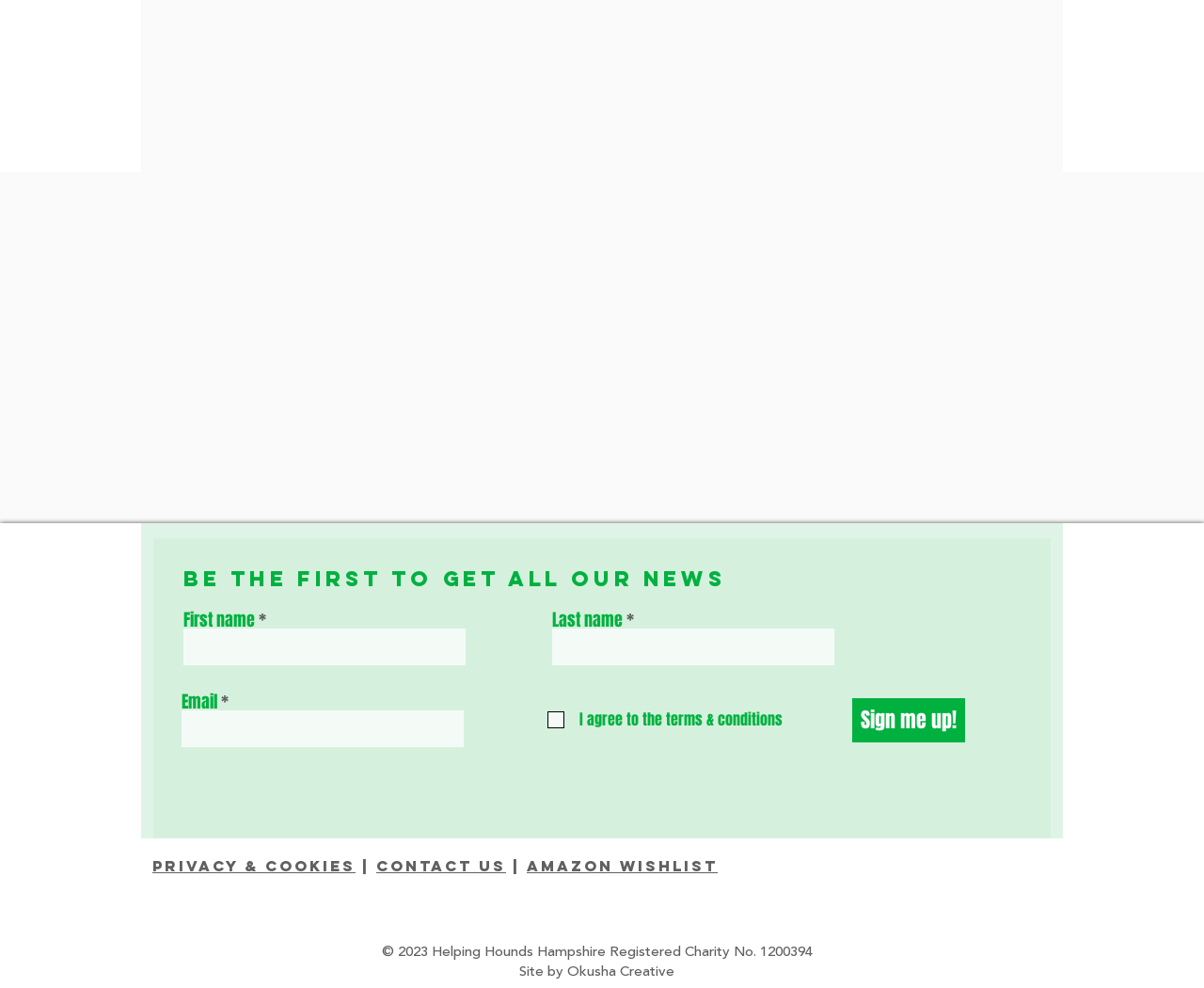Give a one-word or short phrase answer to this question: 
Who designed the website?

Okusha Creative